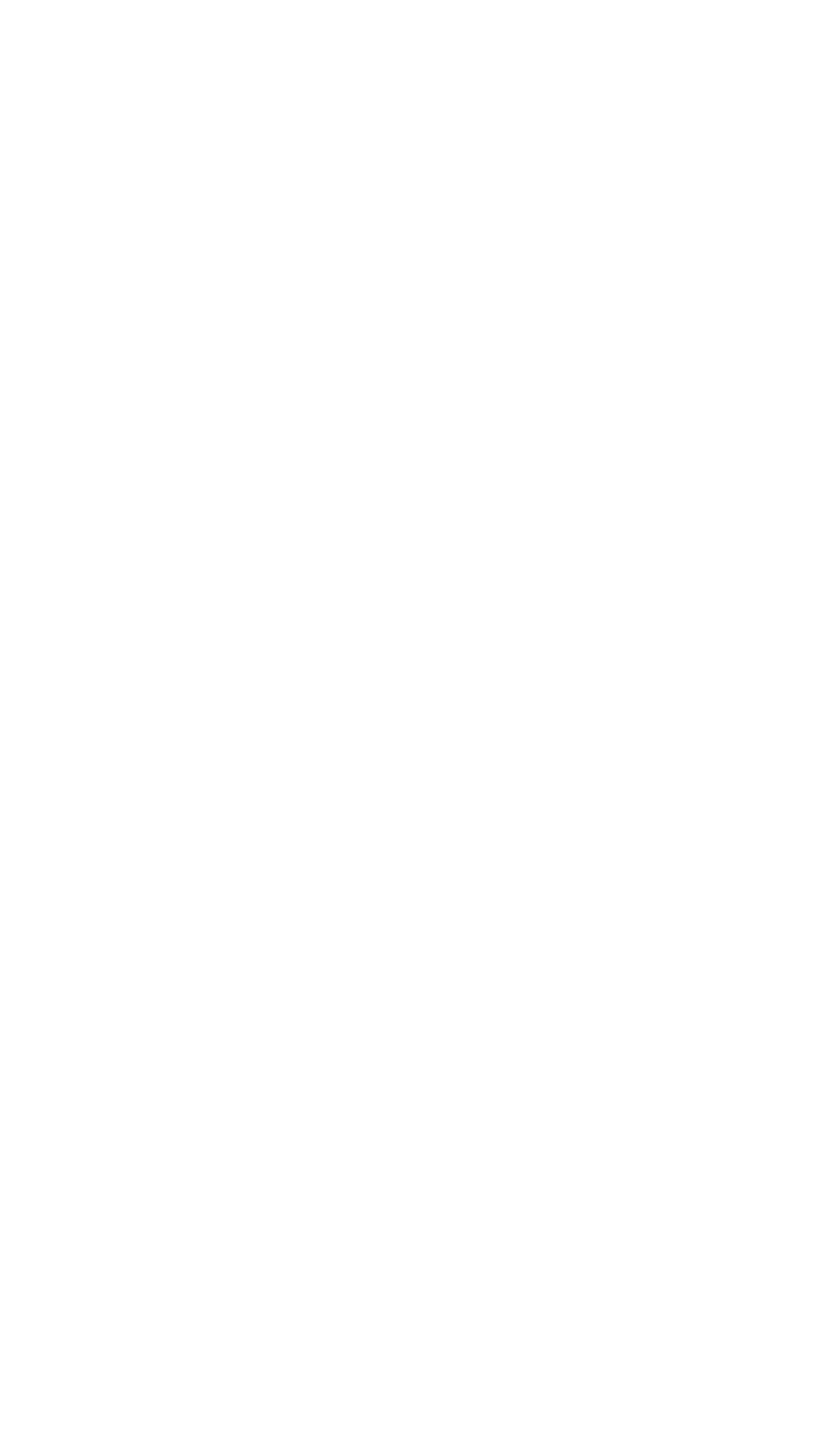What is the purpose of the link 'Beijing Screenwriting Contest'?
Observe the image and answer the question with a one-word or short phrase response.

To navigate to the contest page